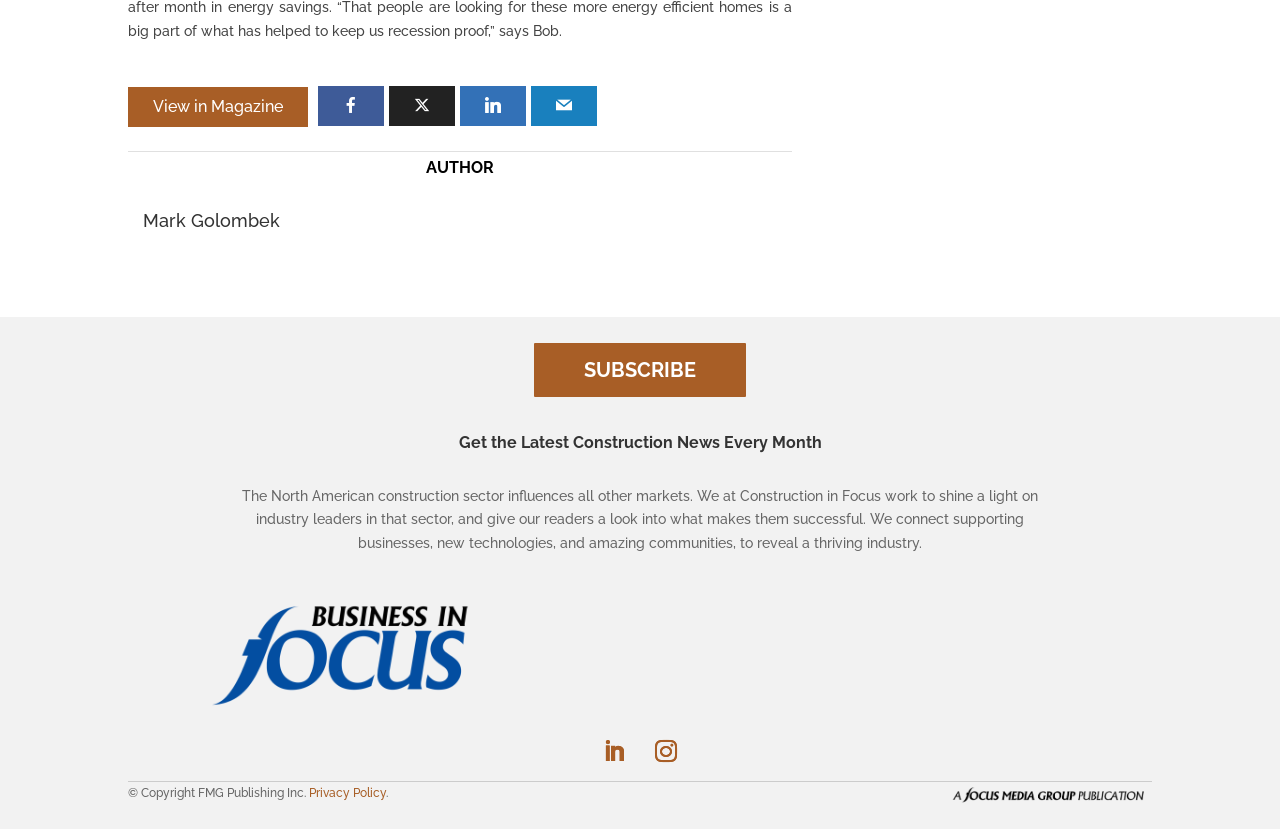Can you find the bounding box coordinates of the area I should click to execute the following instruction: "Read the latest construction news"?

[0.188, 0.524, 0.812, 0.556]